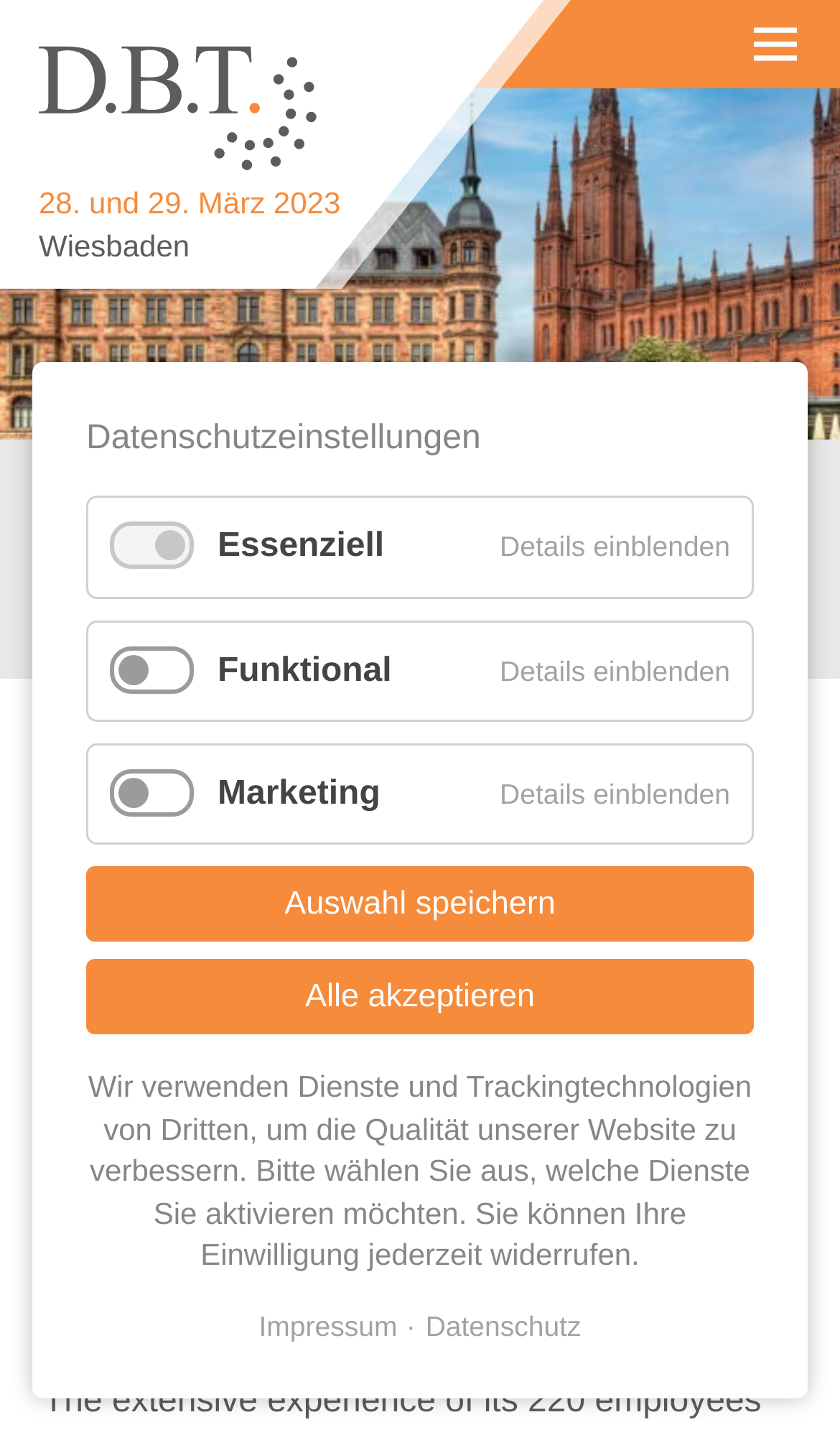Determine the bounding box for the UI element as described: "Auswahl speichern". The coordinates should be represented as four float numbers between 0 and 1, formatted as [left, top, right, bottom].

[0.103, 0.606, 0.897, 0.659]